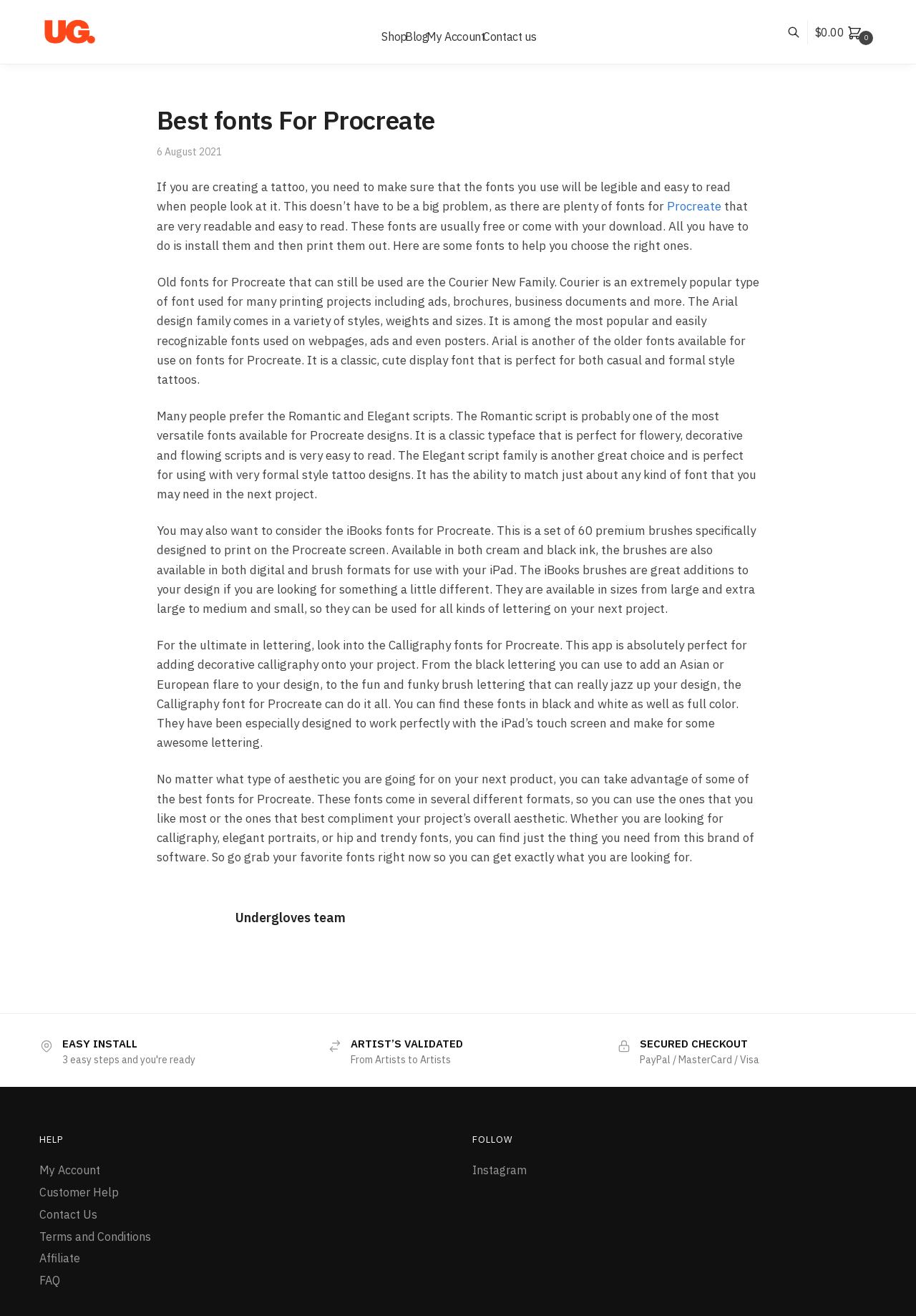Detail the features and information presented on the webpage.

This webpage is about choosing the best fonts for Procreate, a digital painting and illustration app. At the top, there is a navigation bar with links to "Shop", "Blog", "My Account", and "Contact us". Below the navigation bar, there is a main content area that takes up most of the page.

In the main content area, there is a heading that reads "Best fonts For Procreate" and a timestamp "6 August 2021". Below the heading, there is a paragraph of text that explains the importance of choosing legible and easy-to-read fonts for tattoos. The text also mentions that there are many fonts available for Procreate that are free or come with the download.

Following the introductory text, there are several sections that describe different types of fonts suitable for Procreate. These sections include descriptions of Old fonts, Romantic and Elegant scripts, iBooks fonts, and Calligraphy fonts. Each section provides information about the characteristics and uses of the respective font types.

On the right side of the main content area, there is an image related to fonts for Procreate. Below the image, there are several sections that provide additional information and resources. These sections include a section on easy installation, a section with a validation from artists, and a section with information about secured checkout options.

At the bottom of the page, there are links to various help resources, including "My Account", "Customer Help", "Contact Us", "Terms and Conditions", "Affiliate", and "FAQ". There is also a section that invites users to follow the website on Instagram.